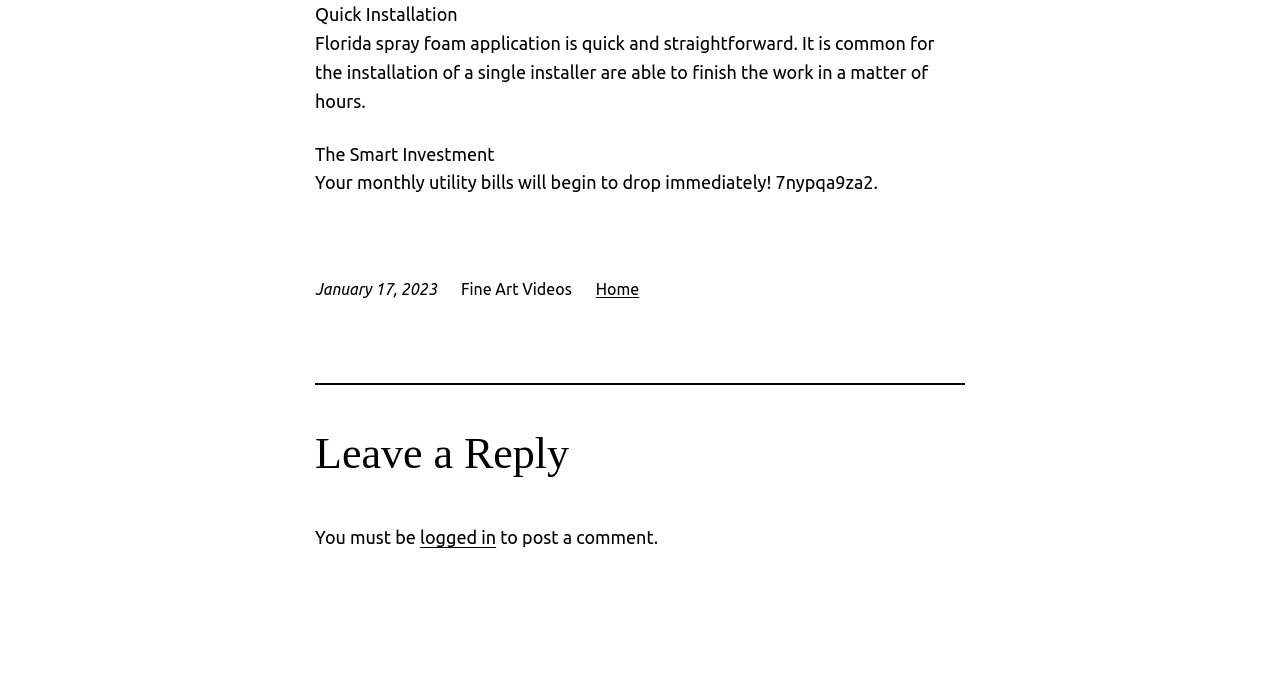Respond to the question below with a single word or phrase:
What is required to post a comment?

Login